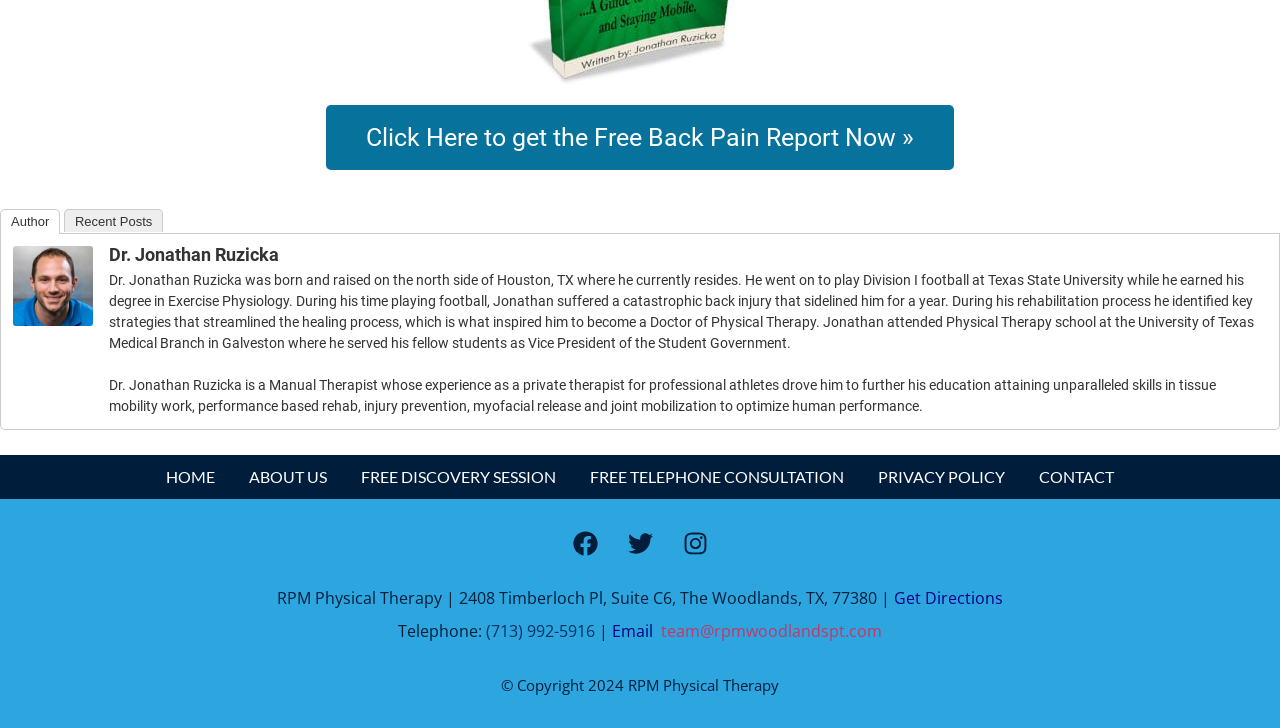Provide the bounding box coordinates of the HTML element this sentence describes: "team@rpmwoodlandspt.com". The bounding box coordinates consist of four float numbers between 0 and 1, i.e., [left, top, right, bottom].

[0.516, 0.852, 0.689, 0.882]